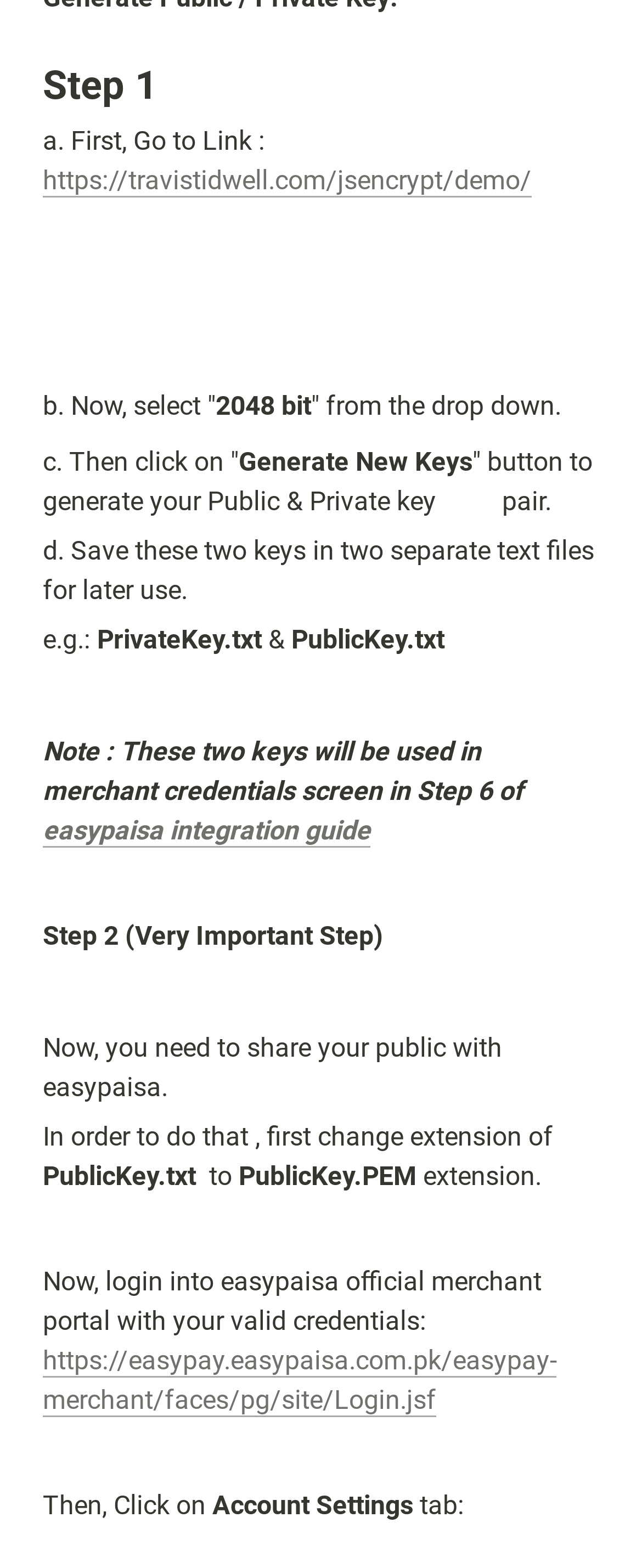What is the first step in the guide?
Deliver a detailed and extensive answer to the question.

The first step in the guide is to go to the link provided, which is https://travistidwell.com/jsencrypt/demo/. This is indicated by the heading 'Step 1' and the static text 'a. First, Go to Link :'.